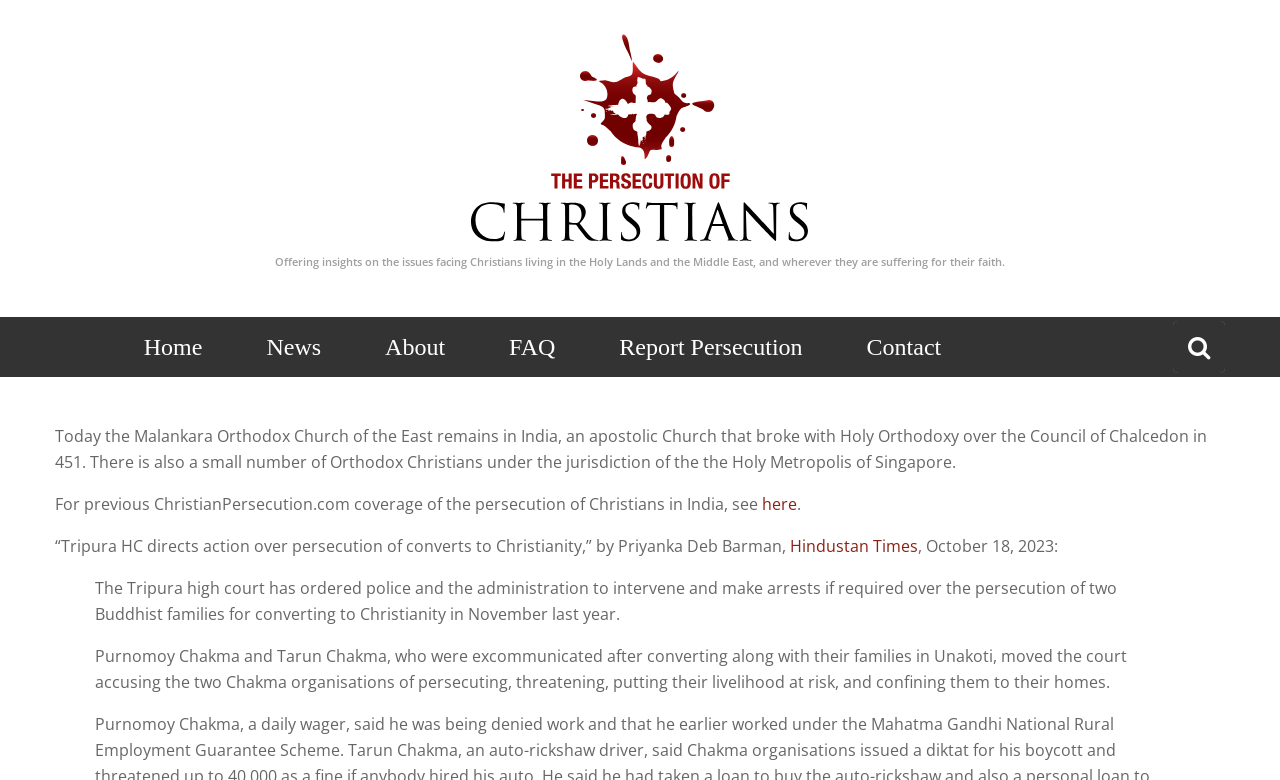Provide the bounding box coordinates for the UI element that is described as: "name="s" placeholder="Search"".

[0.891, 0.411, 0.957, 0.478]